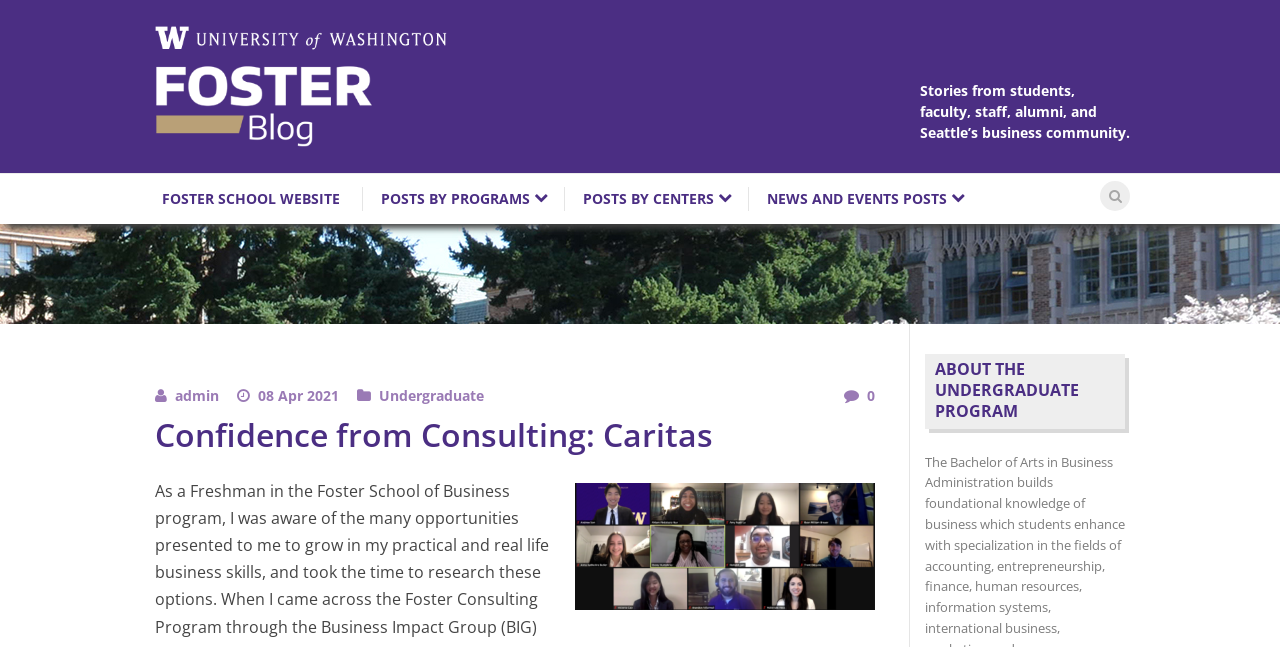Find the primary header on the webpage and provide its text.

Confidence from Consulting: Caritas